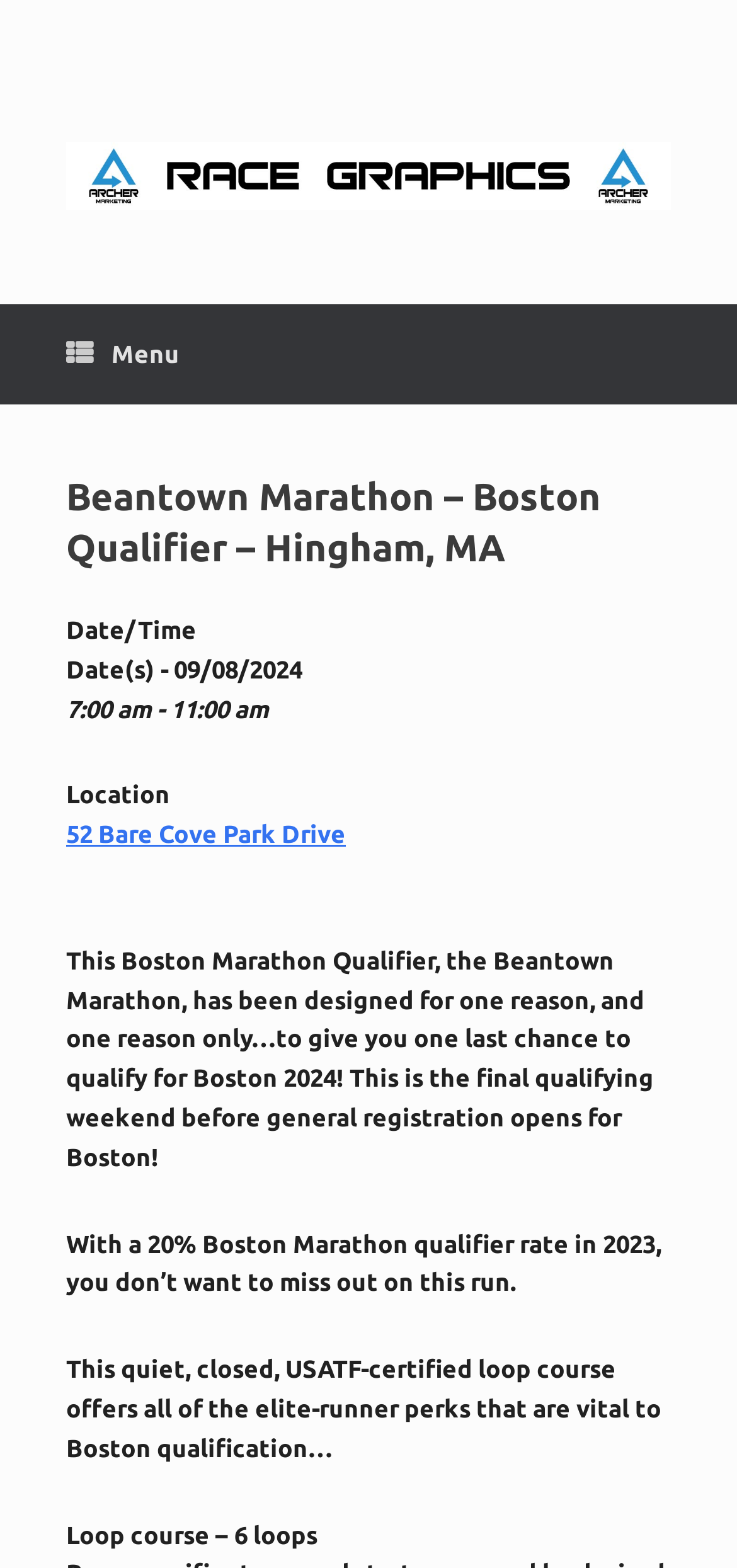What is the purpose of the Beantown Marathon?
Refer to the image and provide a one-word or short phrase answer.

To qualify for Boston 2024